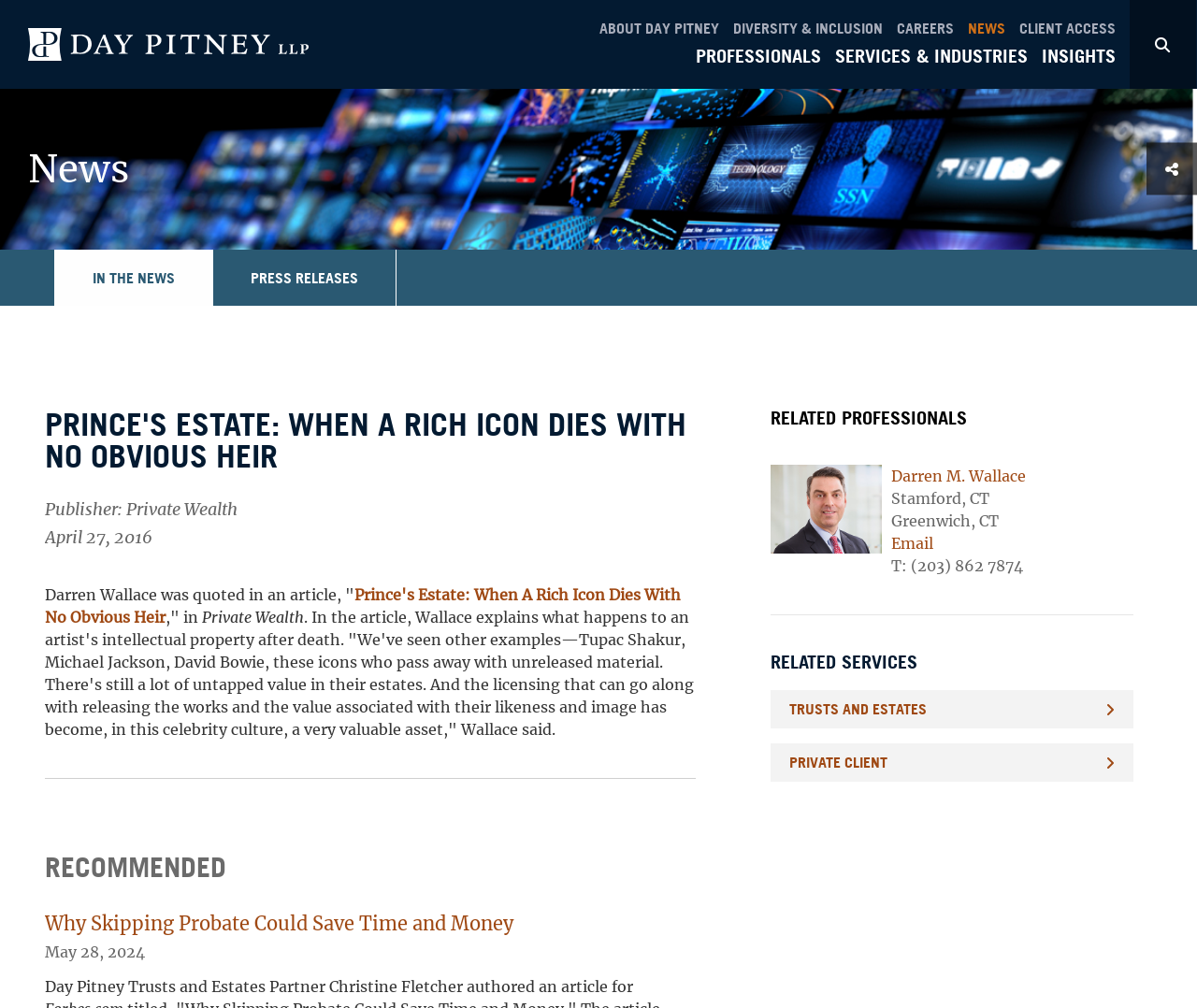Please specify the bounding box coordinates of the clickable section necessary to execute the following command: "Explore TRUSTS AND ESTATES services".

[0.644, 0.685, 0.947, 0.723]